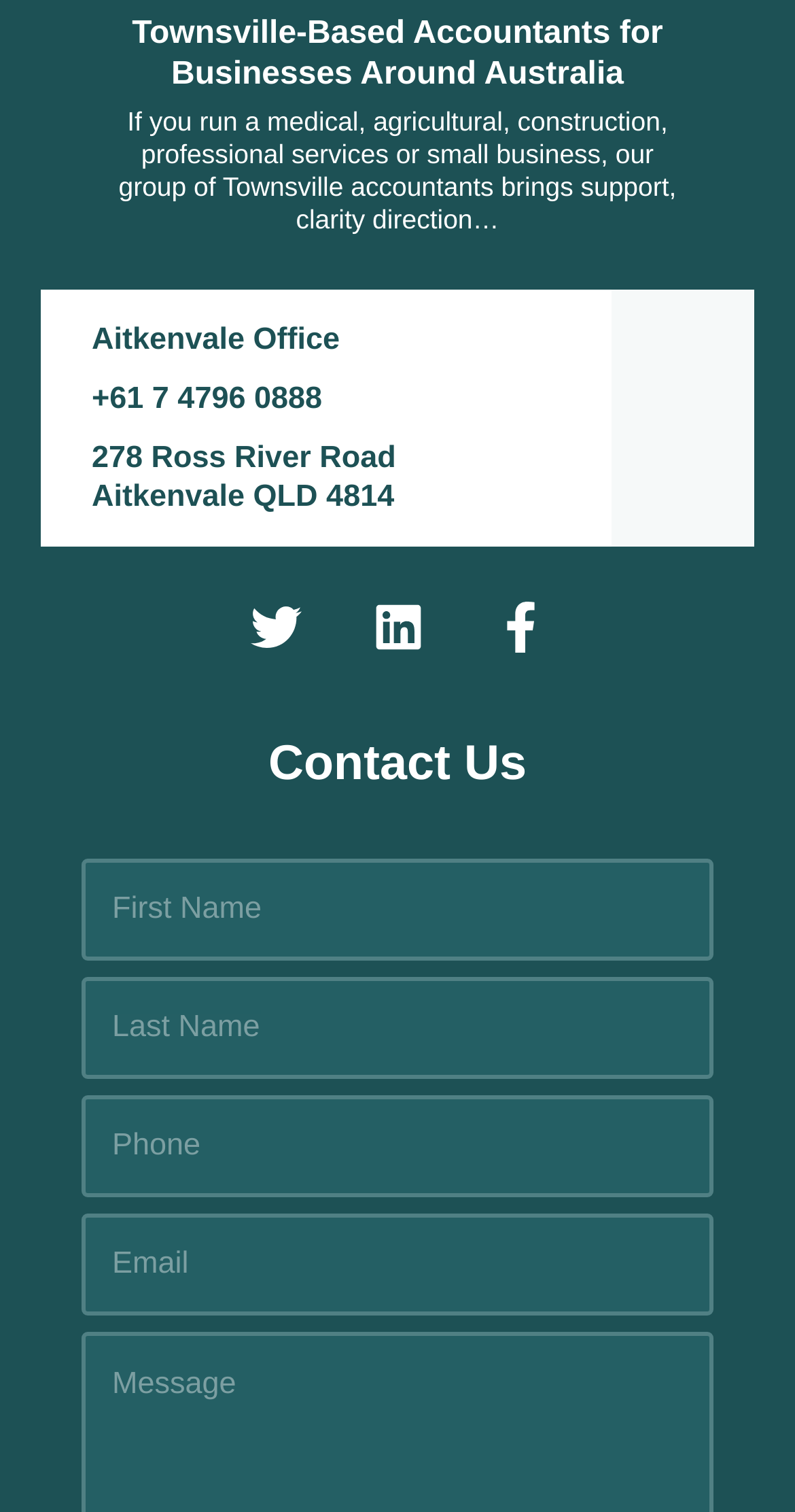Provide the bounding box coordinates for the UI element described in this sentence: "Register Here!". The coordinates should be four float values between 0 and 1, i.e., [left, top, right, bottom].

None